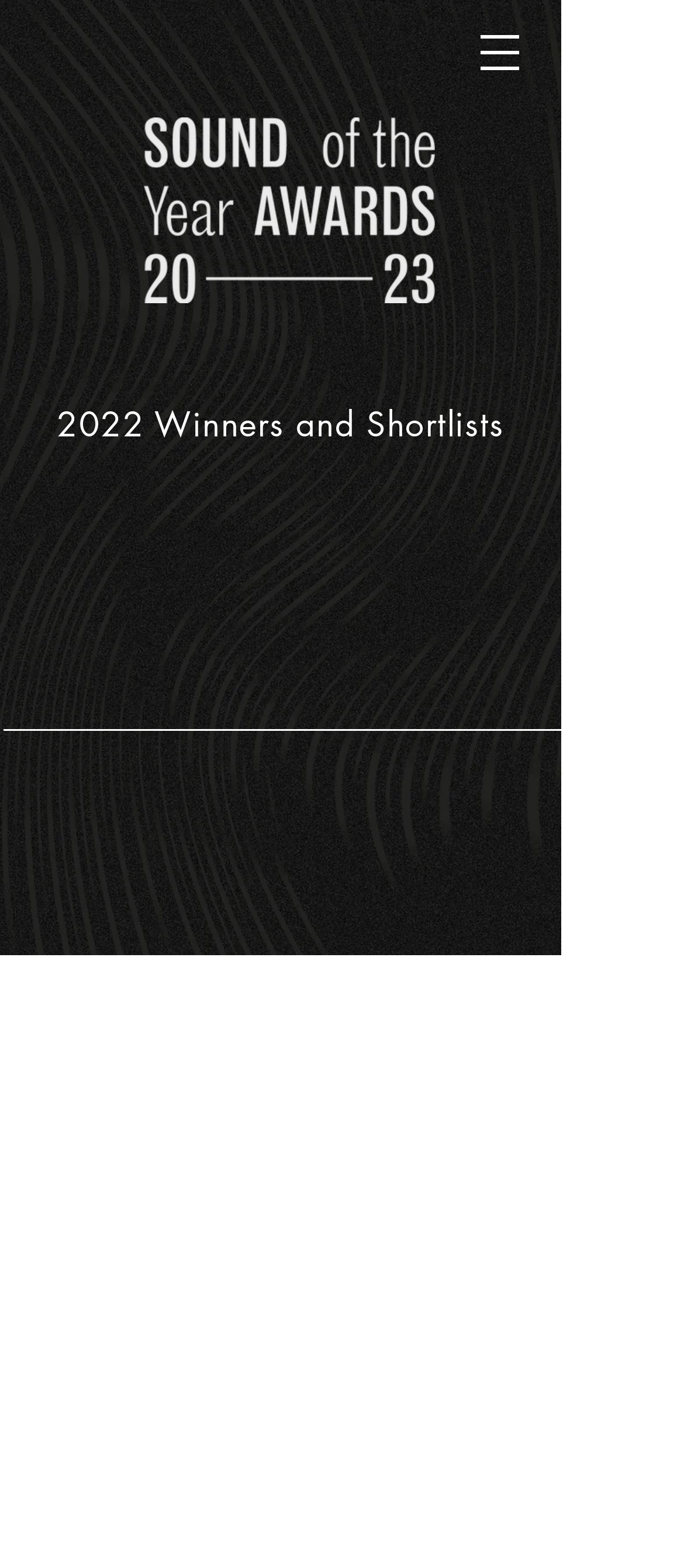Determine the bounding box coordinates of the clickable region to follow the instruction: "Go to previous slide".

[0.087, 0.704, 0.156, 0.721]